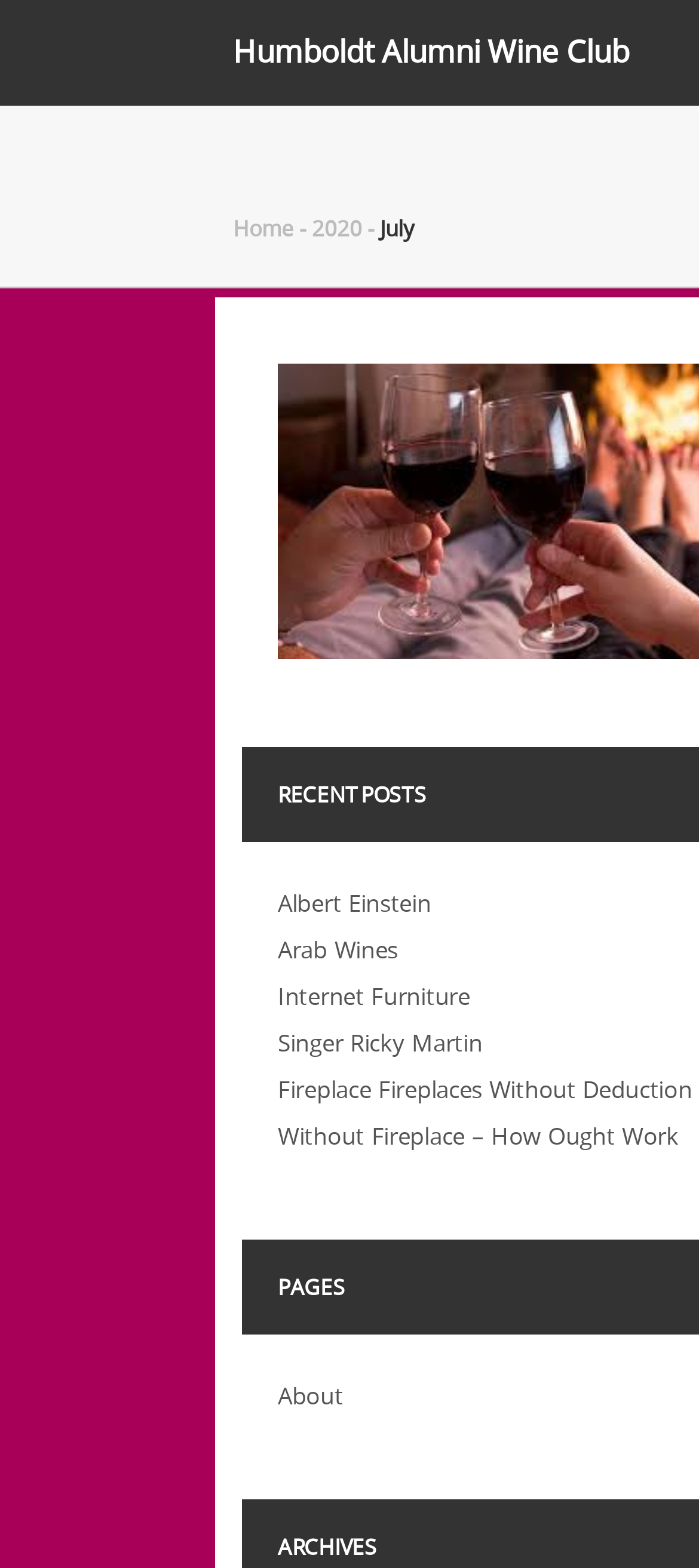Give a detailed explanation of the elements present on the webpage.

The webpage is about the Humboldt Alumni Wine Club, specifically focusing on July 2020. At the top, there is a prominent heading that reads "Humboldt Alumni Wine Club". Below this heading, there are several links arranged horizontally, including "Home", "2020", and "About". 

Further down the page, there are five links listed vertically, each with a unique title. These links include "Albert Einstein", "Arab Wines", "Internet Furniture", "Singer Ricky Martin", and a longer title about fireplaces. These links are positioned in the middle of the page, taking up a significant portion of the vertical space.